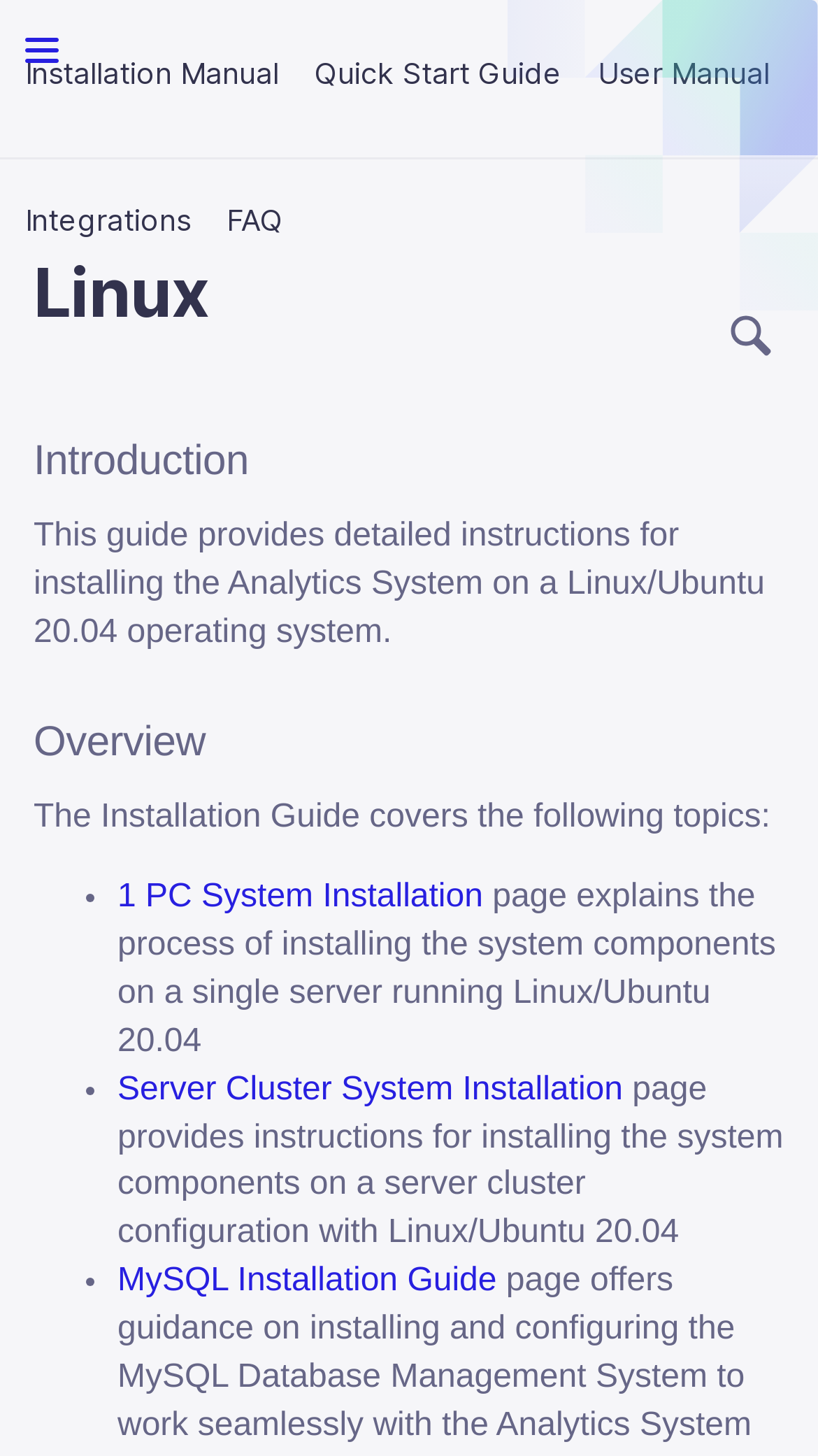Specify the bounding box coordinates of the area to click in order to execute this command: 'check 1 PC System Installation page'. The coordinates should consist of four float numbers ranging from 0 to 1, and should be formatted as [left, top, right, bottom].

[0.144, 0.604, 0.591, 0.629]